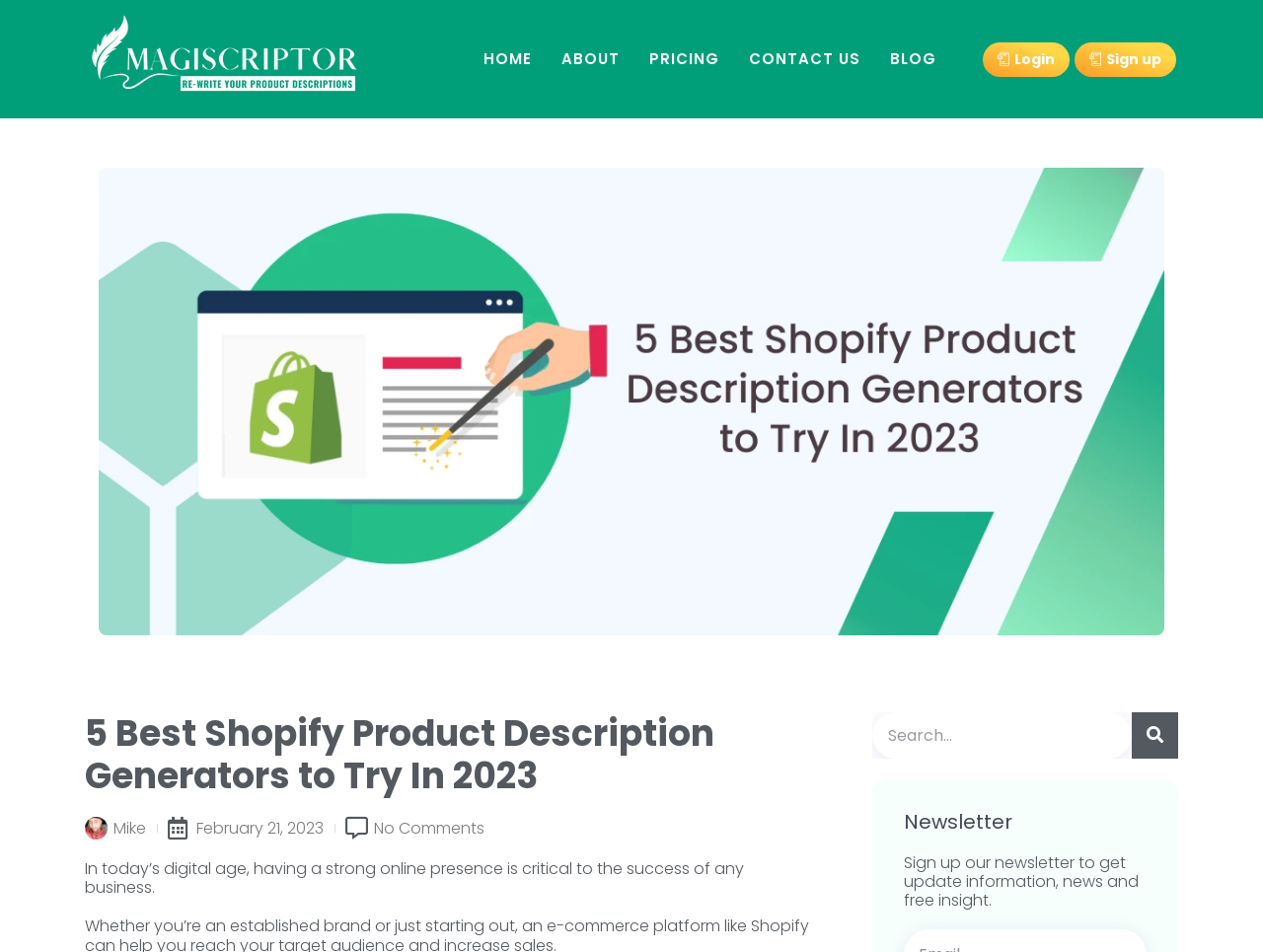Using the description "February 21, 2023", predict the bounding box of the relevant HTML element.

[0.133, 0.858, 0.256, 0.882]